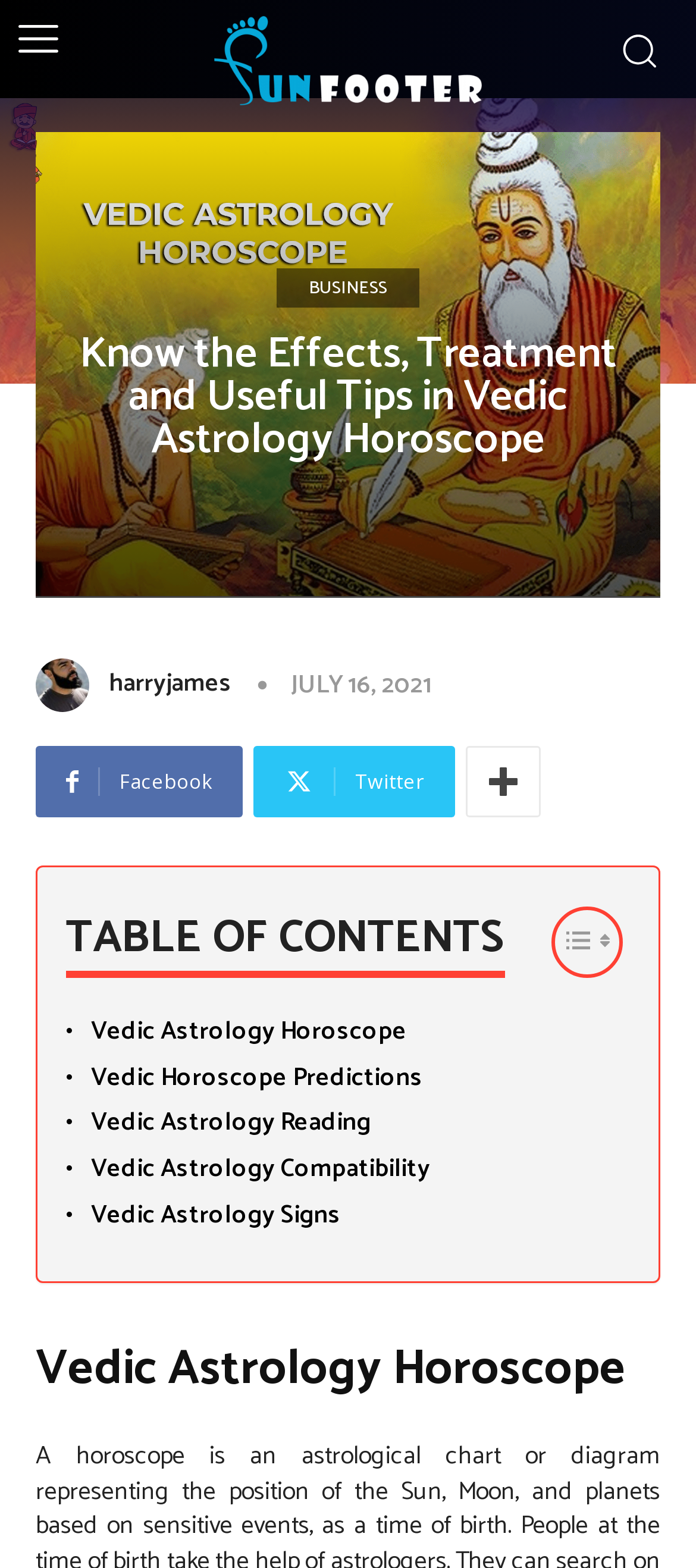Can you show the bounding box coordinates of the region to click on to complete the task described in the instruction: "Check Facebook page"?

[0.051, 0.476, 0.349, 0.521]